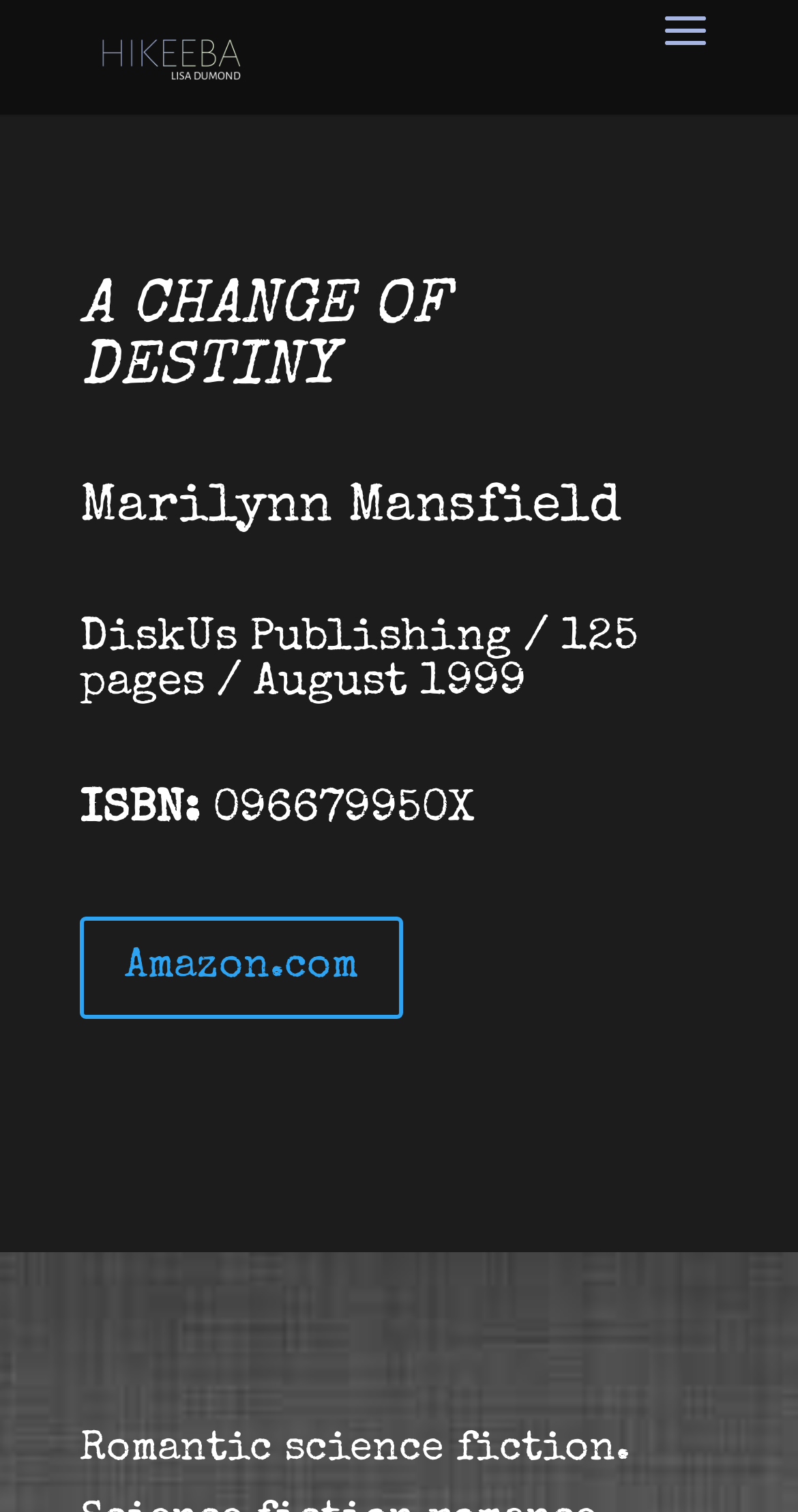Show the bounding box coordinates for the HTML element as described: "Amazon.com".

[0.1, 0.606, 0.505, 0.674]